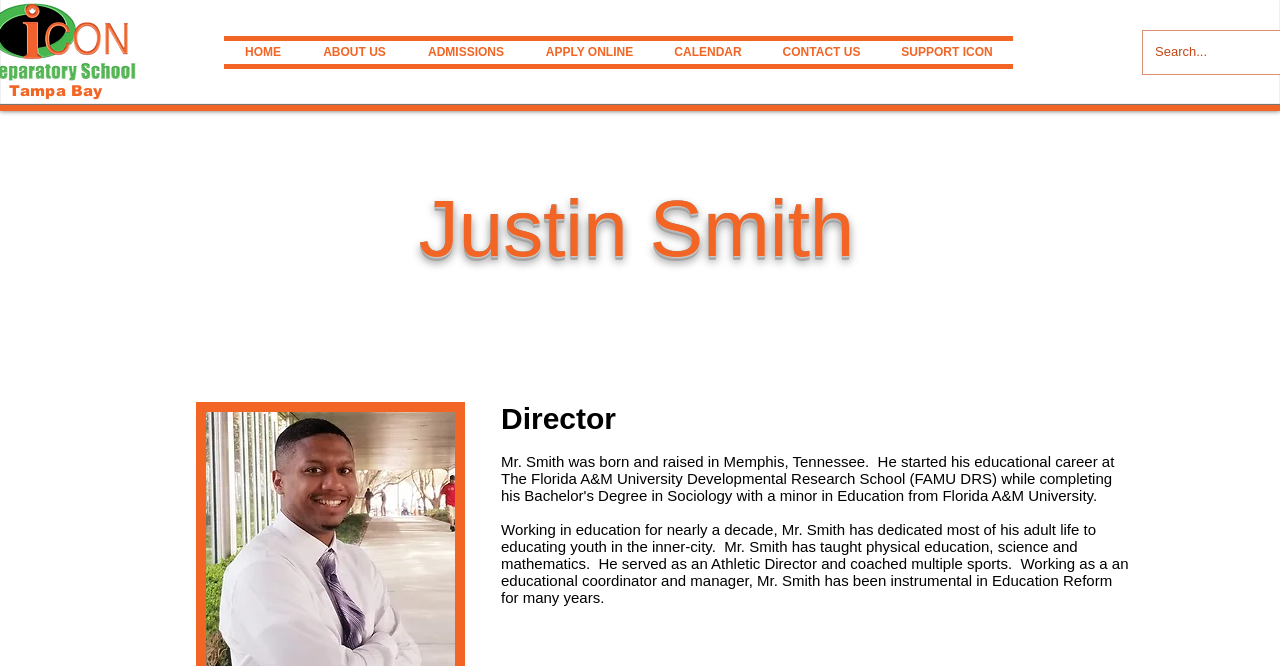What is the role of Justin Smith? Observe the screenshot and provide a one-word or short phrase answer.

Director